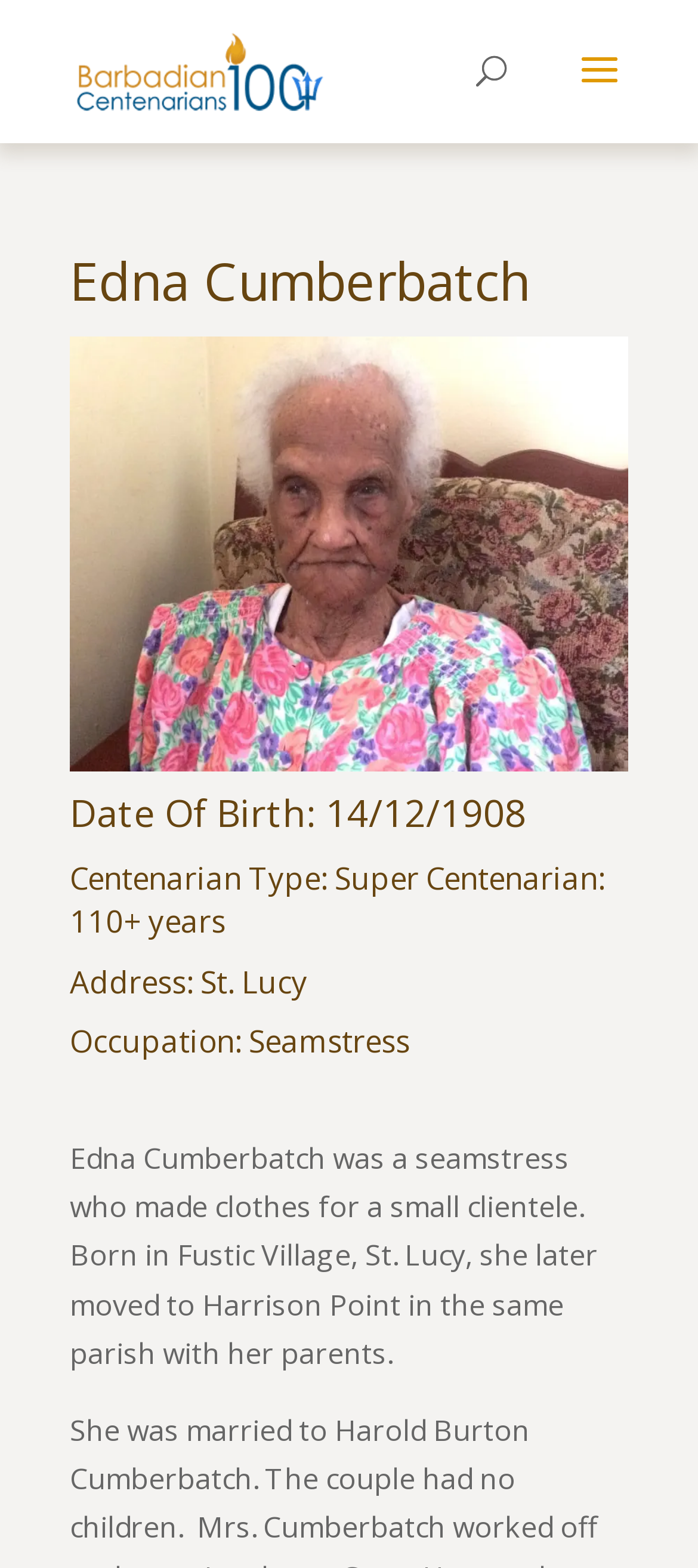Detail the various sections and features of the webpage.

The webpage is about Edna Cumberbatch, a centenarian from Barbados. At the top left of the page, there is a link and an image, both labeled "Centenarians Of Barbados". Below this, there is a search bar that spans across the top of the page. 

On the left side of the page, there is a large image of Edna Cumberbatch. Above the image, there is a heading with her name, "Edna Cumberbatch". Below the image, there are several headings that provide information about her, including her date of birth, centenarian type, address, and occupation. 

To the right of the image, there is a block of text that summarizes Edna's life, stating that she was a seamstress who made clothes for a small clientele, born in Fustic Village, St. Lucy, and later moved to Harrison Point with her parents.